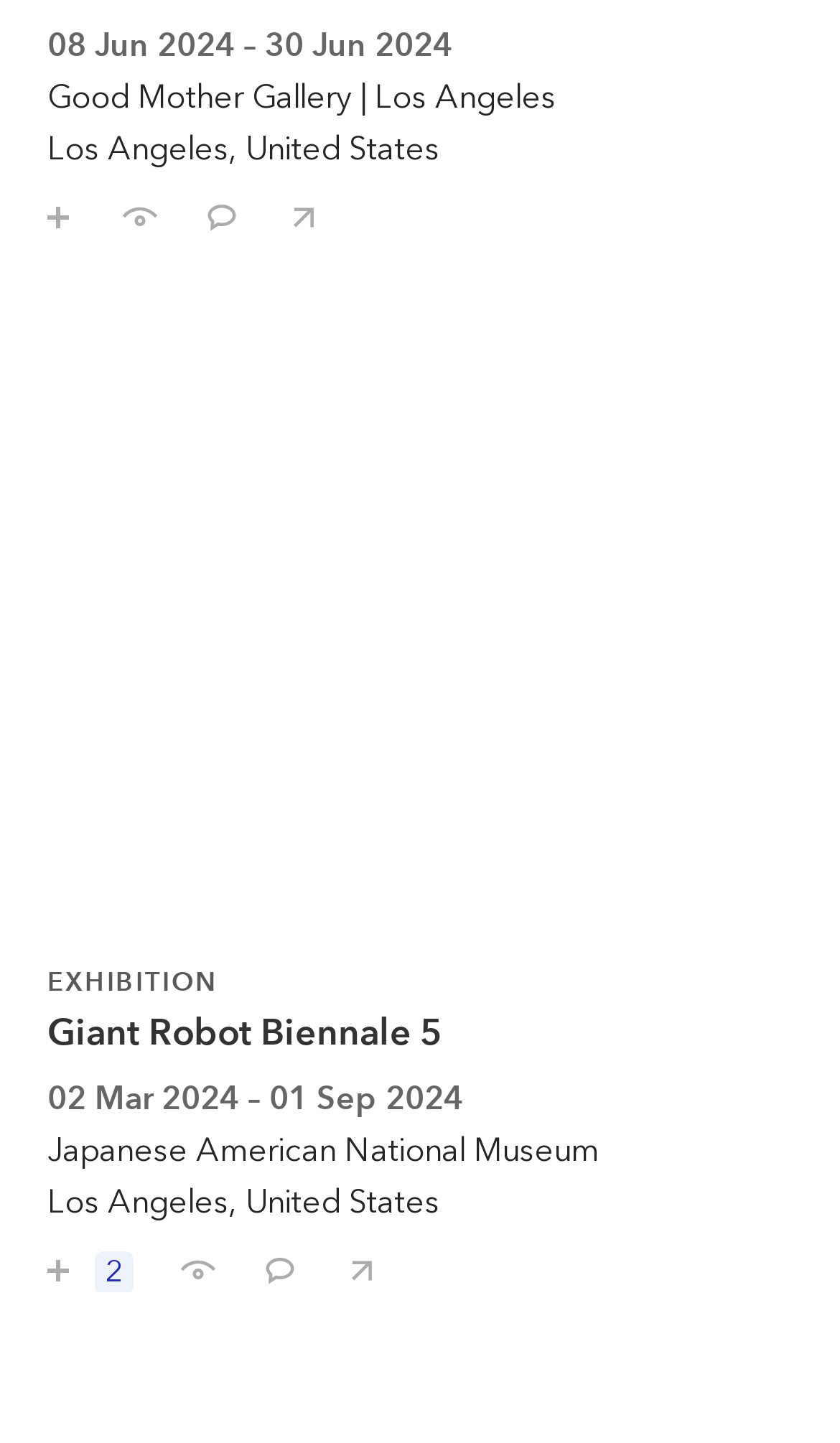Please find the bounding box coordinates of the element that must be clicked to perform the given instruction: "Save A Scratch In The Paint". The coordinates should be four float numbers from 0 to 1, i.e., [left, top, right, bottom].

[0.018, 0.121, 0.115, 0.166]